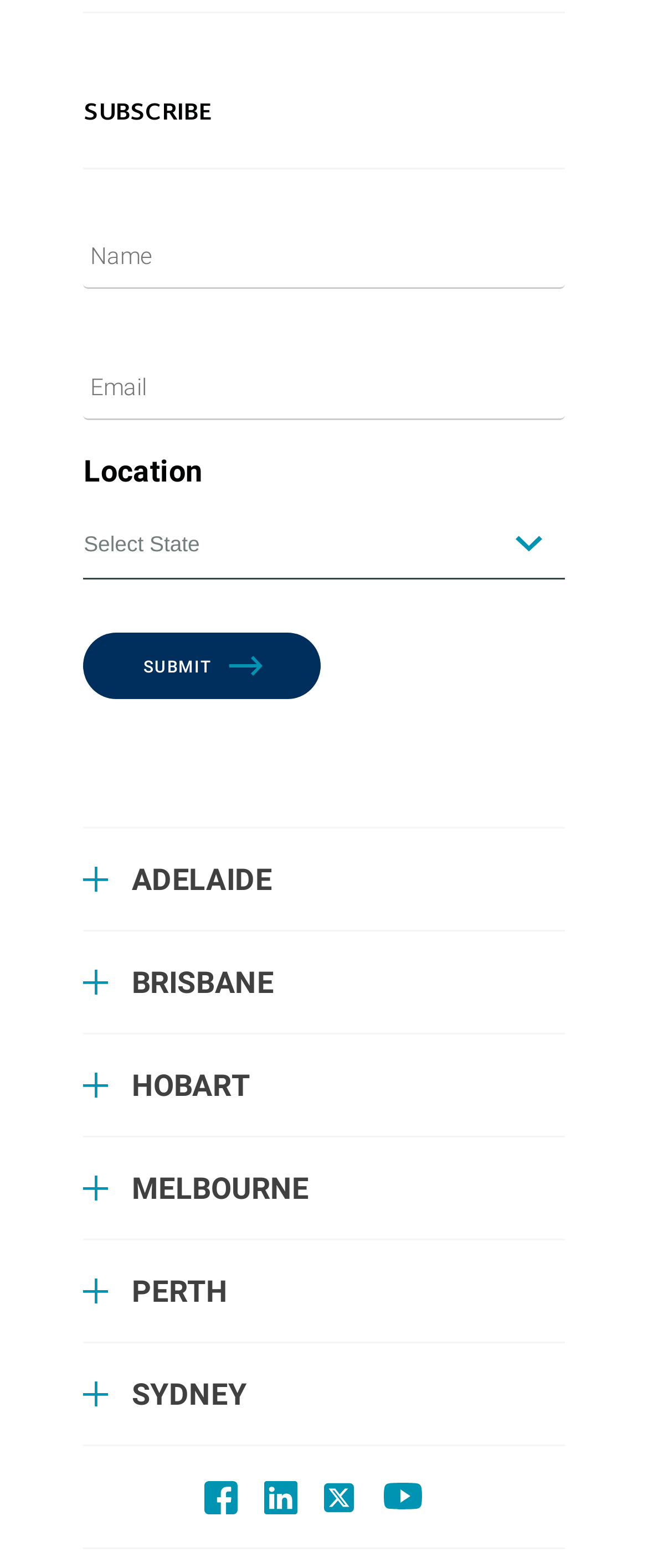Please provide a one-word or short phrase answer to the question:
What is the text of the heading element?

SUBSCRIBE